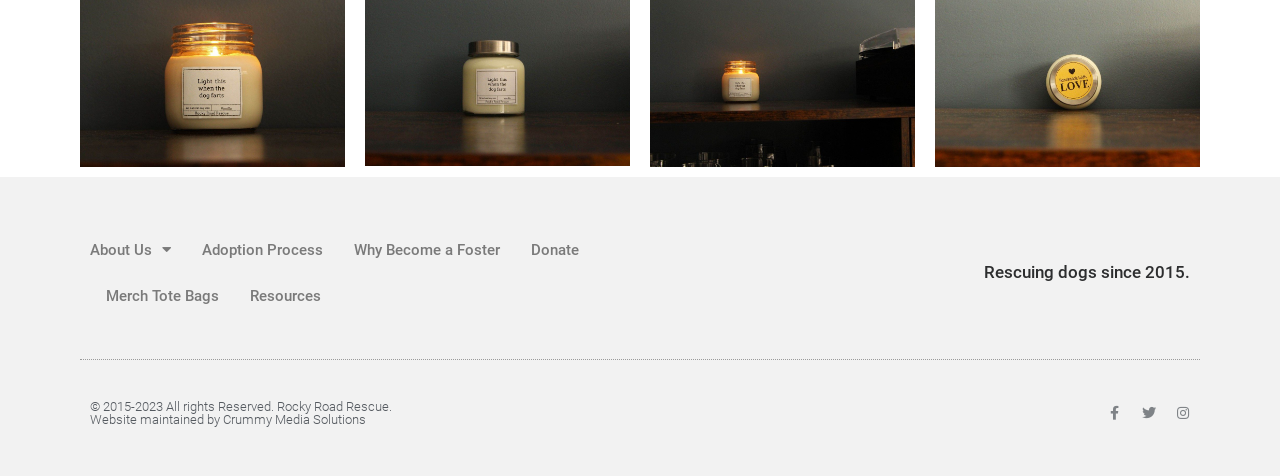What is the year the organization was established?
Please use the image to provide an in-depth answer to the question.

I found the year the organization was established by looking at the StaticText element with the text 'Rescuing dogs since 2015.' which explicitly mentions the year 2015 as the starting point of the organization's activities.